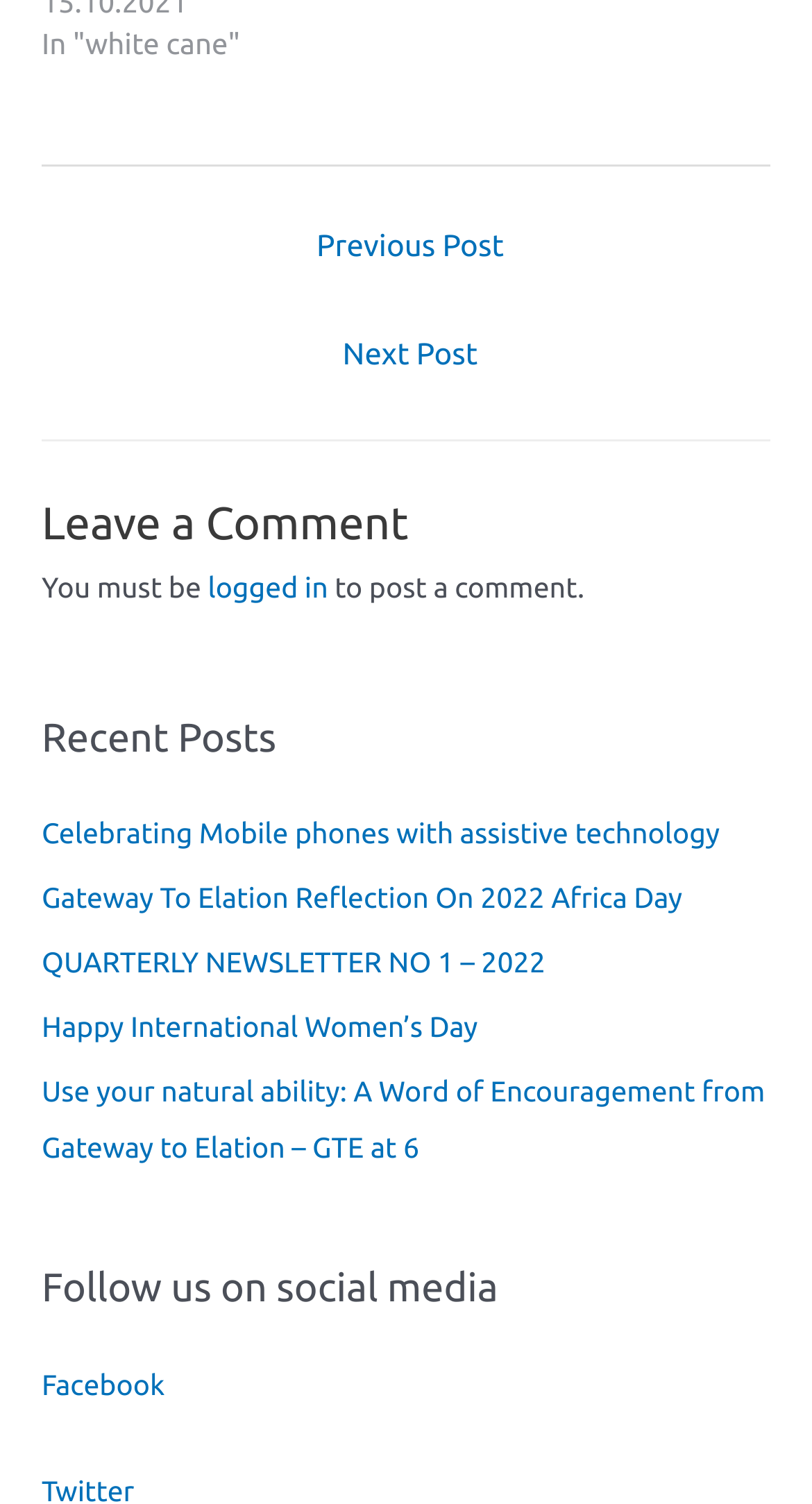Please give a concise answer to this question using a single word or phrase: 
How many social media platforms are listed to follow?

1